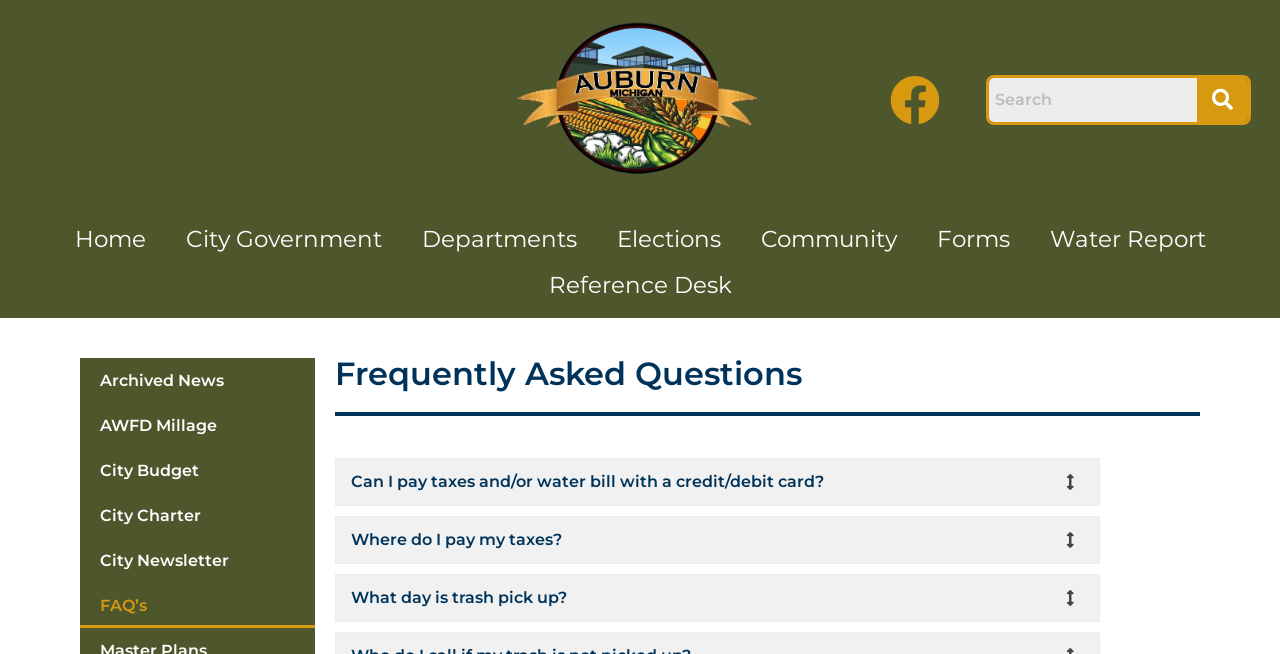How many tabs are there in the tab list?
Relying on the image, give a concise answer in one word or a brief phrase.

1